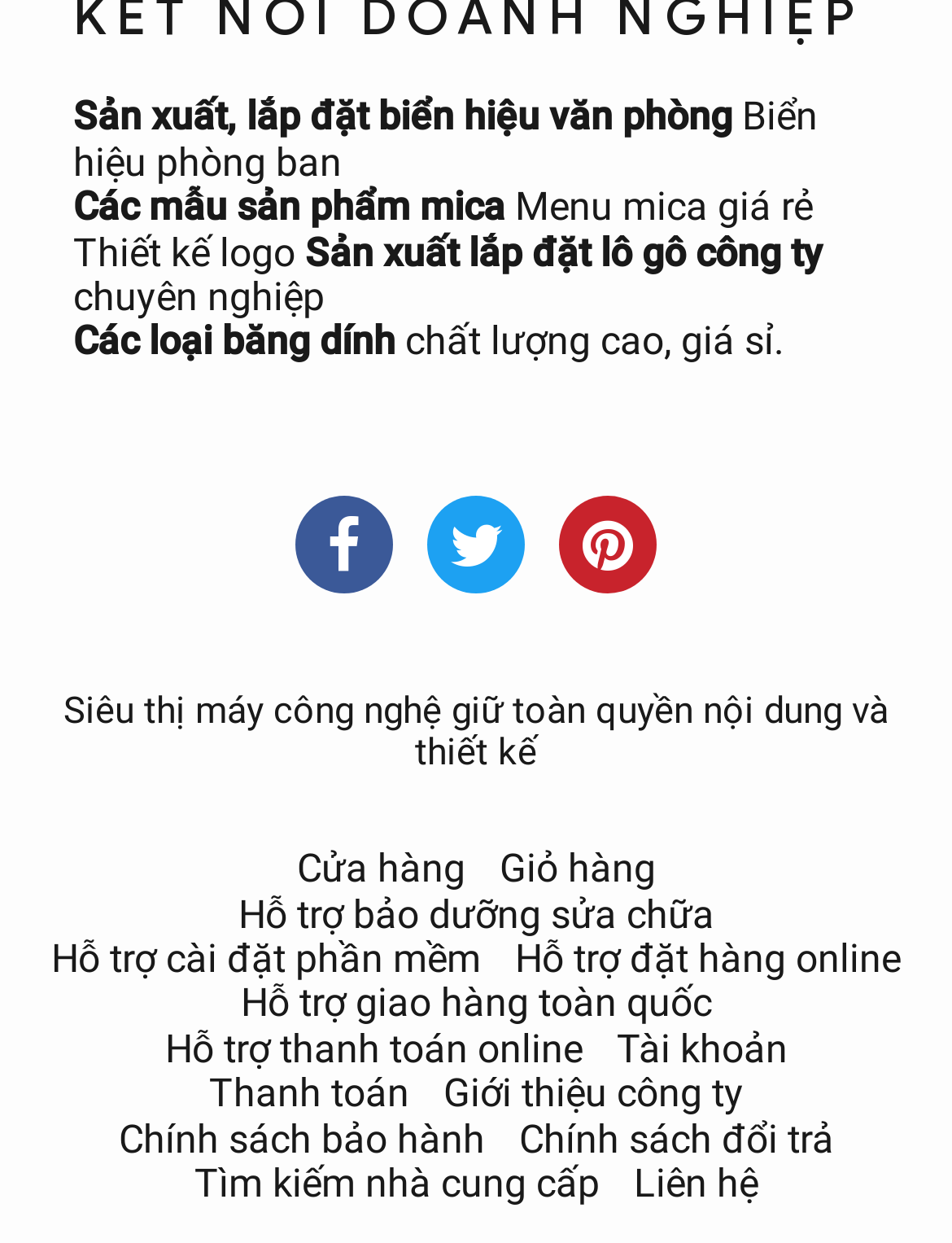Locate the coordinates of the bounding box for the clickable region that fulfills this instruction: "View office sign production services".

[0.077, 0.076, 0.769, 0.113]